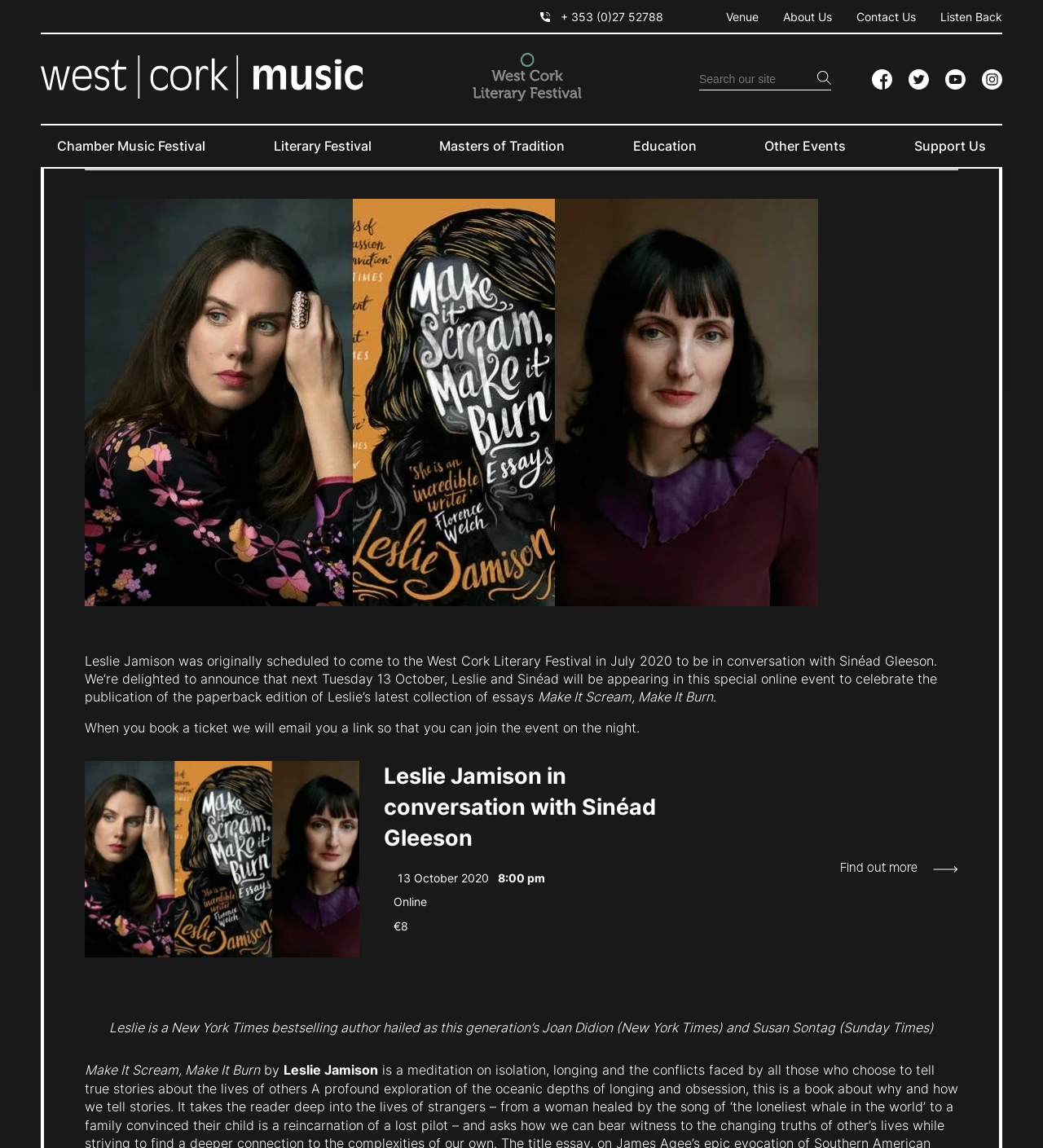Identify the bounding box coordinates for the UI element that matches this description: "Write for us".

None